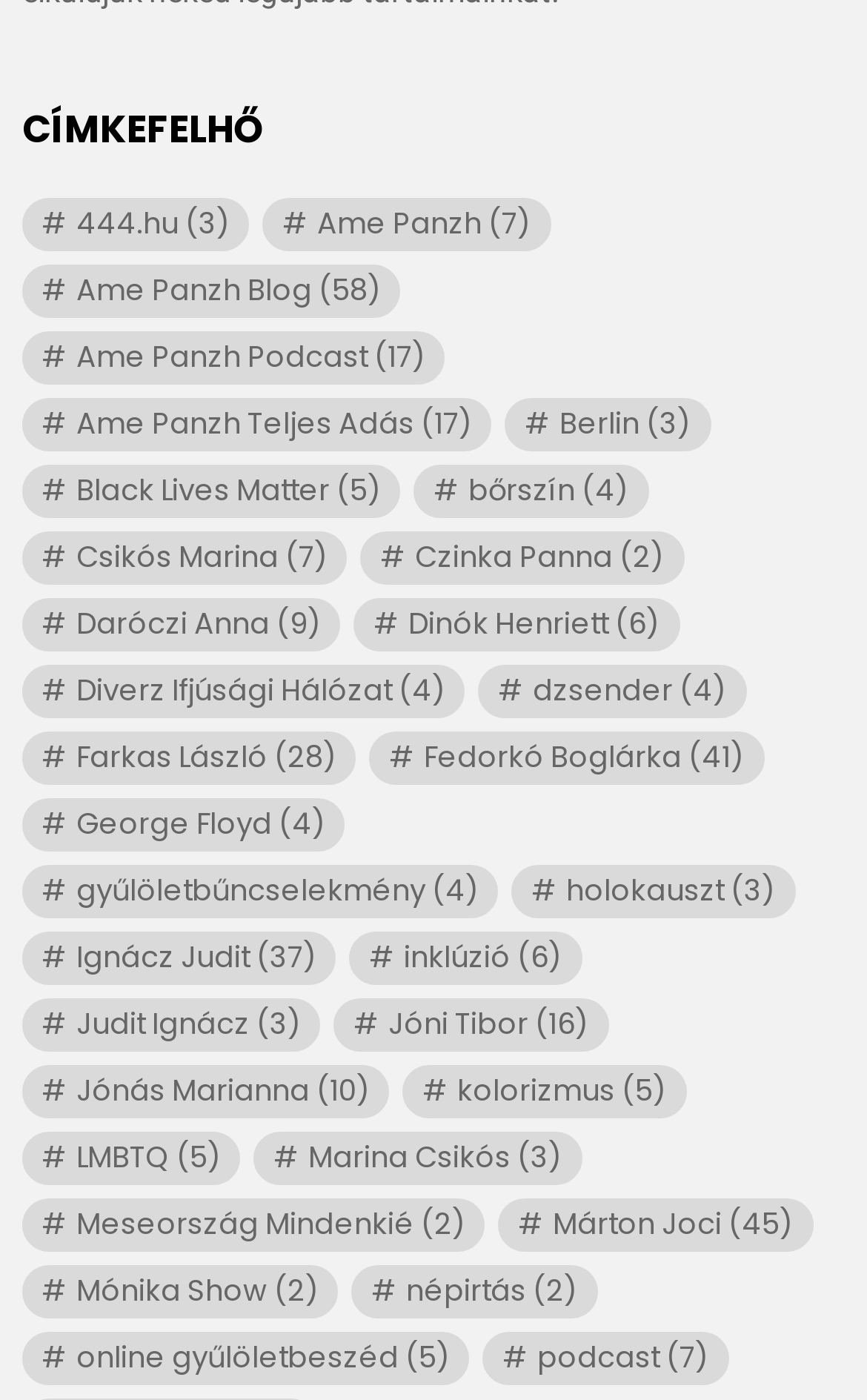How many links have more than 10 items? From the image, respond with a single word or brief phrase.

5